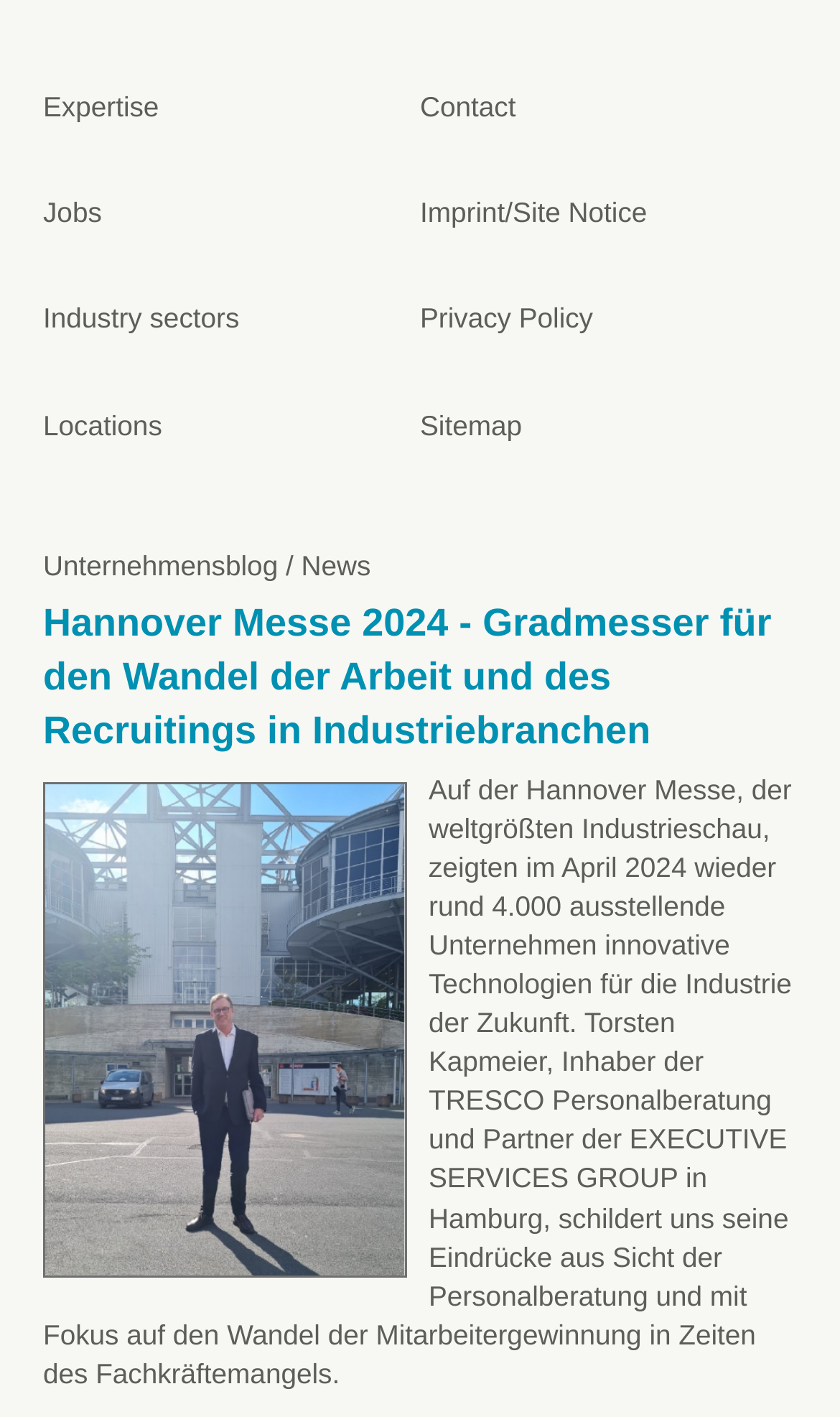Find the bounding box coordinates of the clickable region needed to perform the following instruction: "Read about Hannover Messe 2024". The coordinates should be provided as four float numbers between 0 and 1, i.e., [left, top, right, bottom].

[0.051, 0.424, 0.918, 0.531]